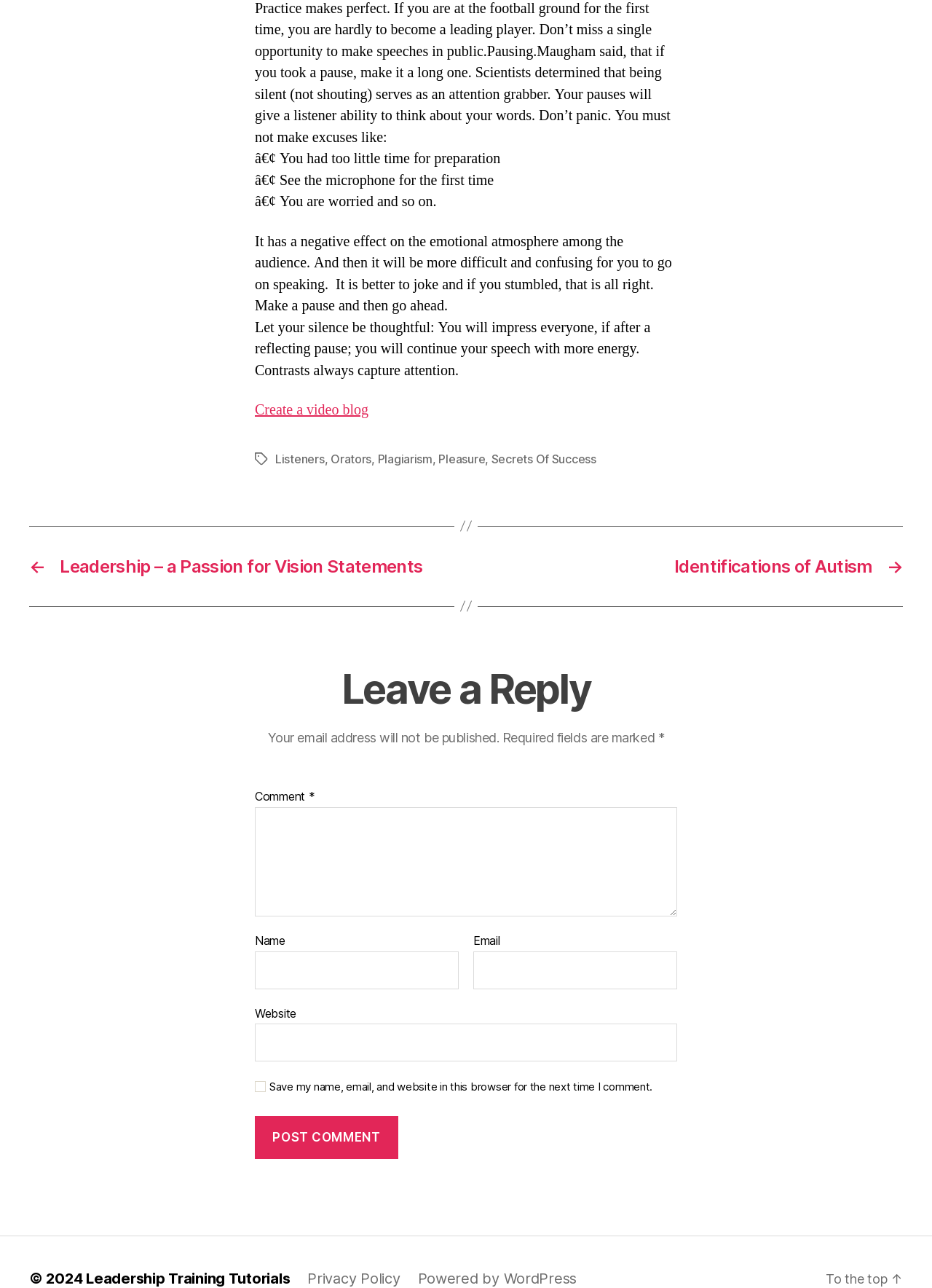Using the image as a reference, answer the following question in as much detail as possible:
What is the copyright year mentioned at the bottom of the webpage?

The copyright year is mentioned at the bottom of the webpage, as indicated by the element [75] StaticText ' 2024', which shows that the webpage's content is copyrighted until 2024.